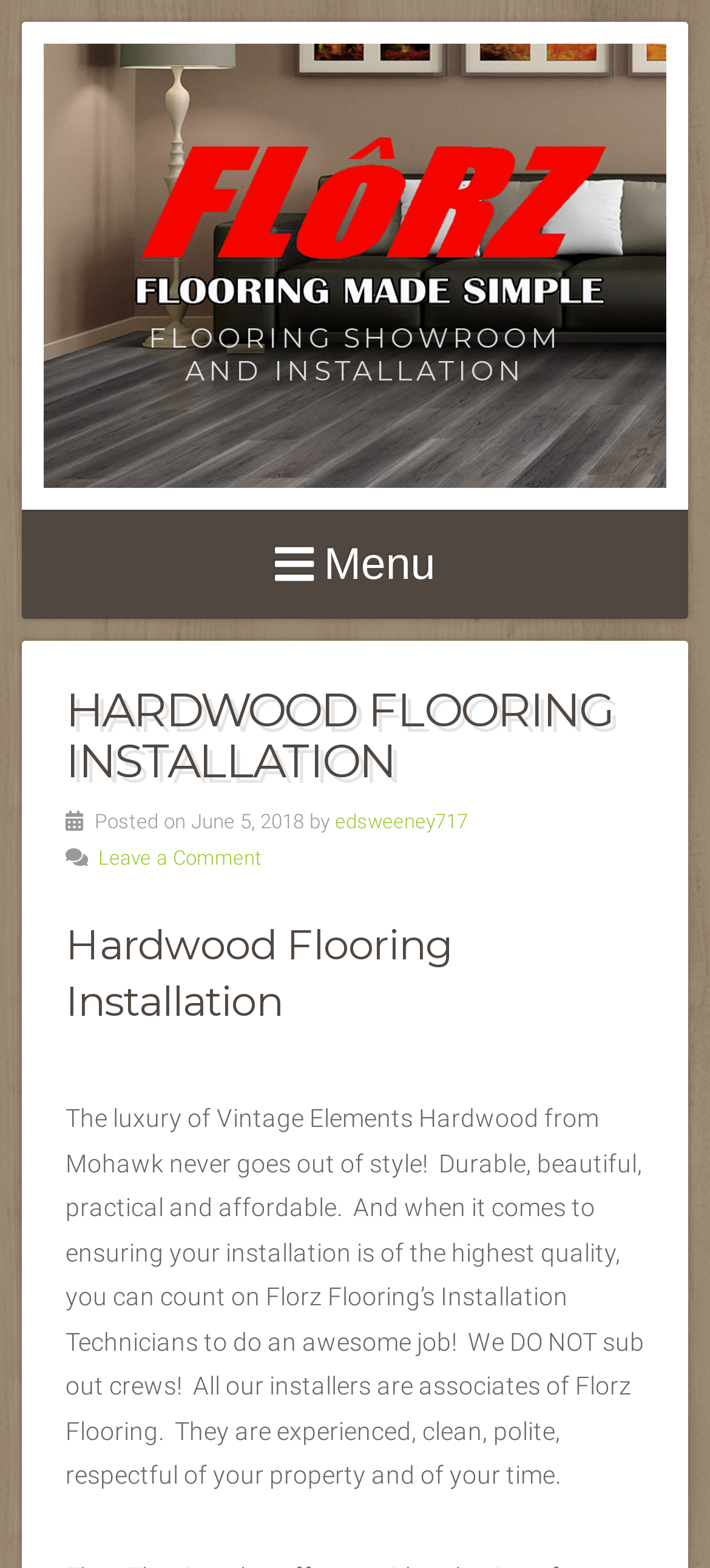Give a one-word or one-phrase response to the question: 
What is the type of flooring being discussed?

Hardwood Flooring